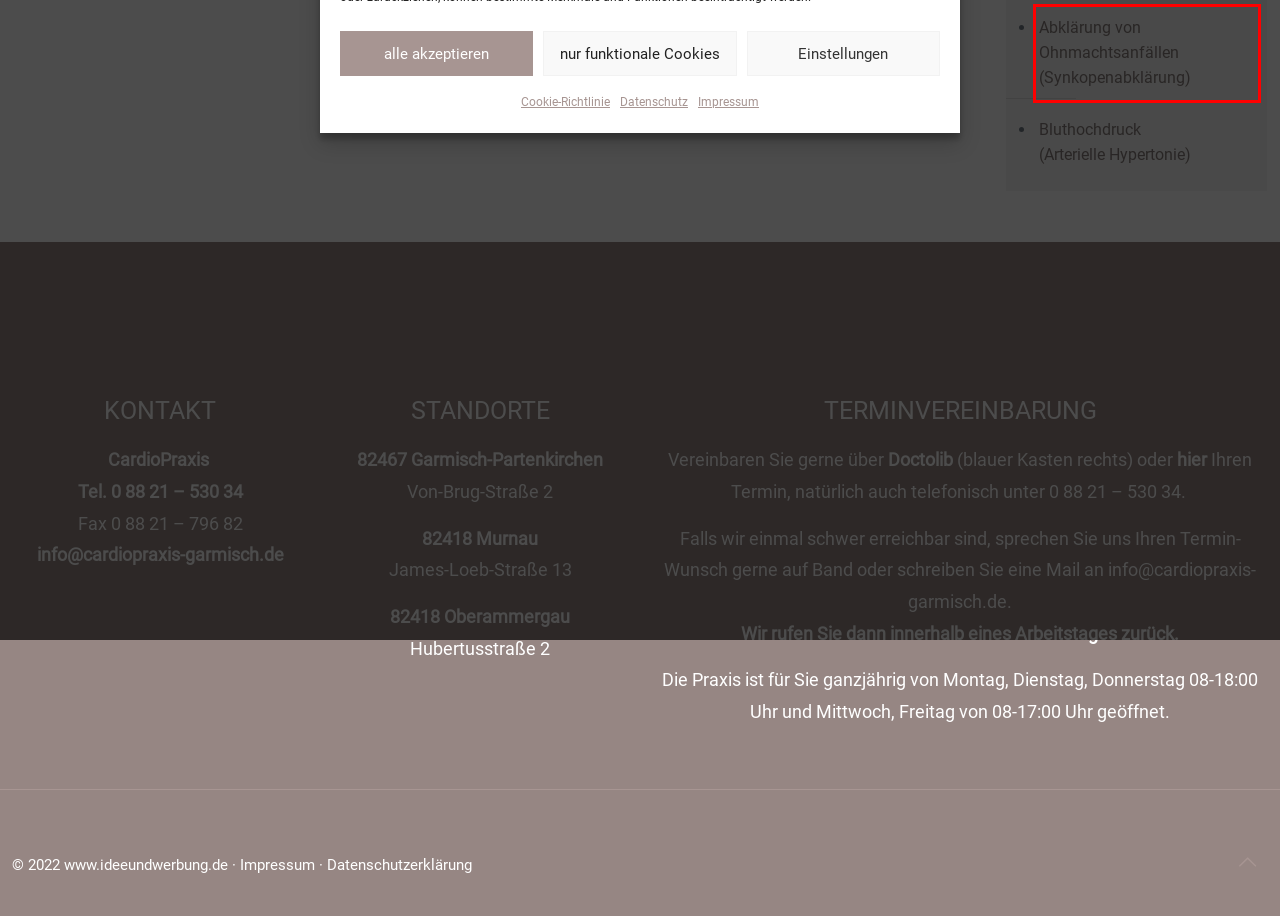Examine the screenshot of a webpage with a red rectangle bounding box. Select the most accurate webpage description that matches the new webpage after clicking the element within the bounding box. Here are the candidates:
A. Idee und Werbung – Fullservice Kreativagentur
B. Herzschrittmacher-Therapie - Cardiopraxis Garmisch Murnau | Cardiologie
C. Herzschwäche  (Herzinsuffizienz) - Cardiopraxis Garmisch Murnau | Cardiologie
D. High Blood Pressure(Arterial Hypertension) - Cardiopraxis Garmisch Murnau | Cardiologie
E. Abklärung von Ohnmachtsanfällen (Synkopenabklärung) - Cardiopraxis Garmisch Murnau | Cardiologie
F. Impressum - Cardiopraxis Garmisch Murnau | Cardiologie
G. Koronare Herzerkrankung / PTCA / Stent - Cardiopraxis Garmisch Murnau | Cardiologie
H. Datenschutz - Cardiopraxis Garmisch Murnau | Cardiologie

E